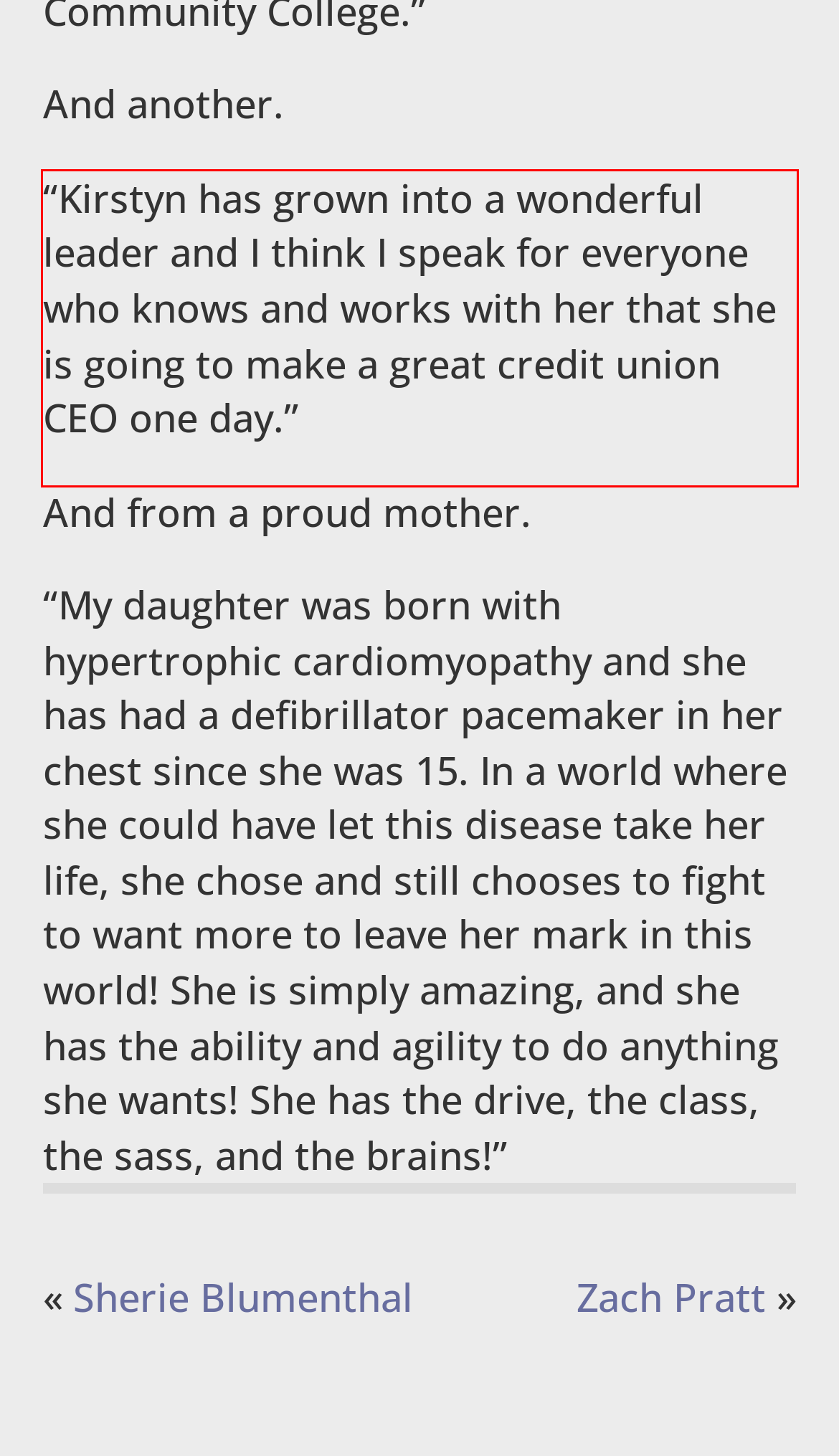Analyze the screenshot of the webpage and extract the text from the UI element that is inside the red bounding box.

“Kirstyn has grown into a wonderful leader and I think I speak for everyone who knows and works with her that she is going to make a great credit union CEO one day.”